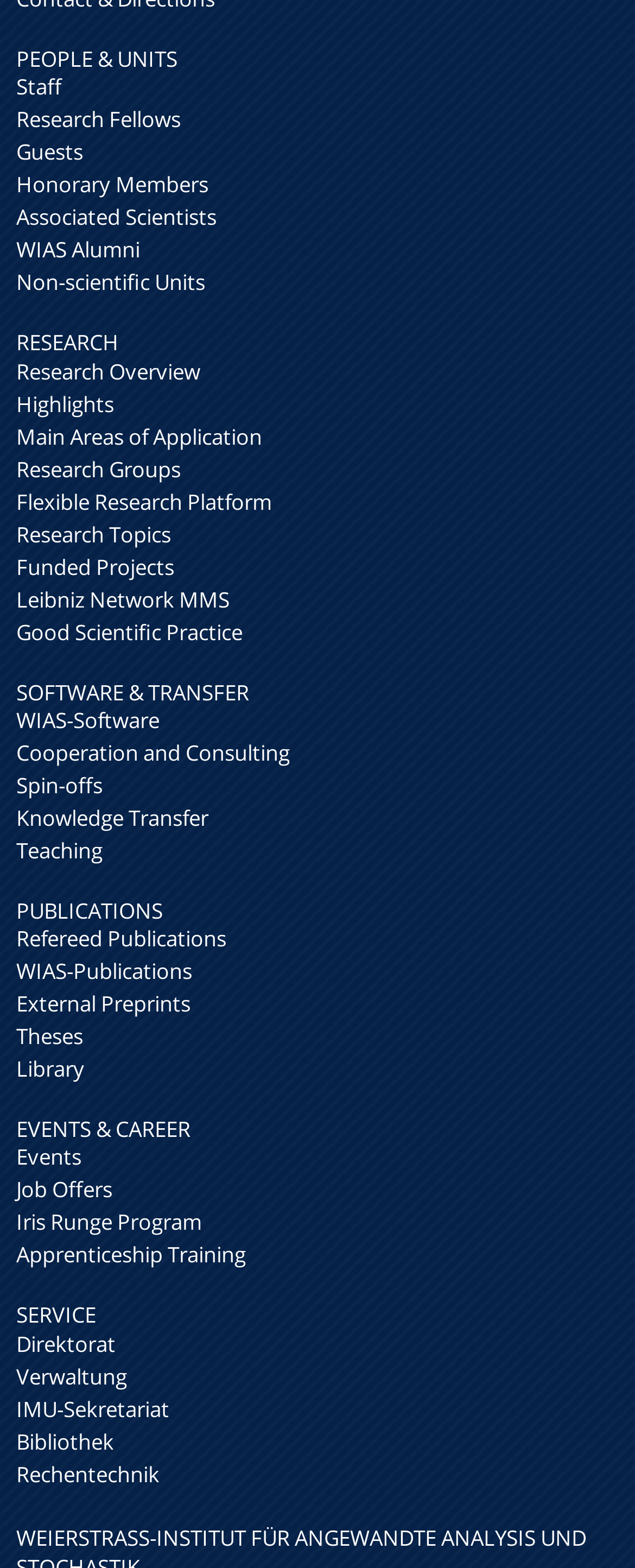Find the bounding box coordinates of the element I should click to carry out the following instruction: "Visit the library".

[0.026, 0.91, 0.179, 0.928]